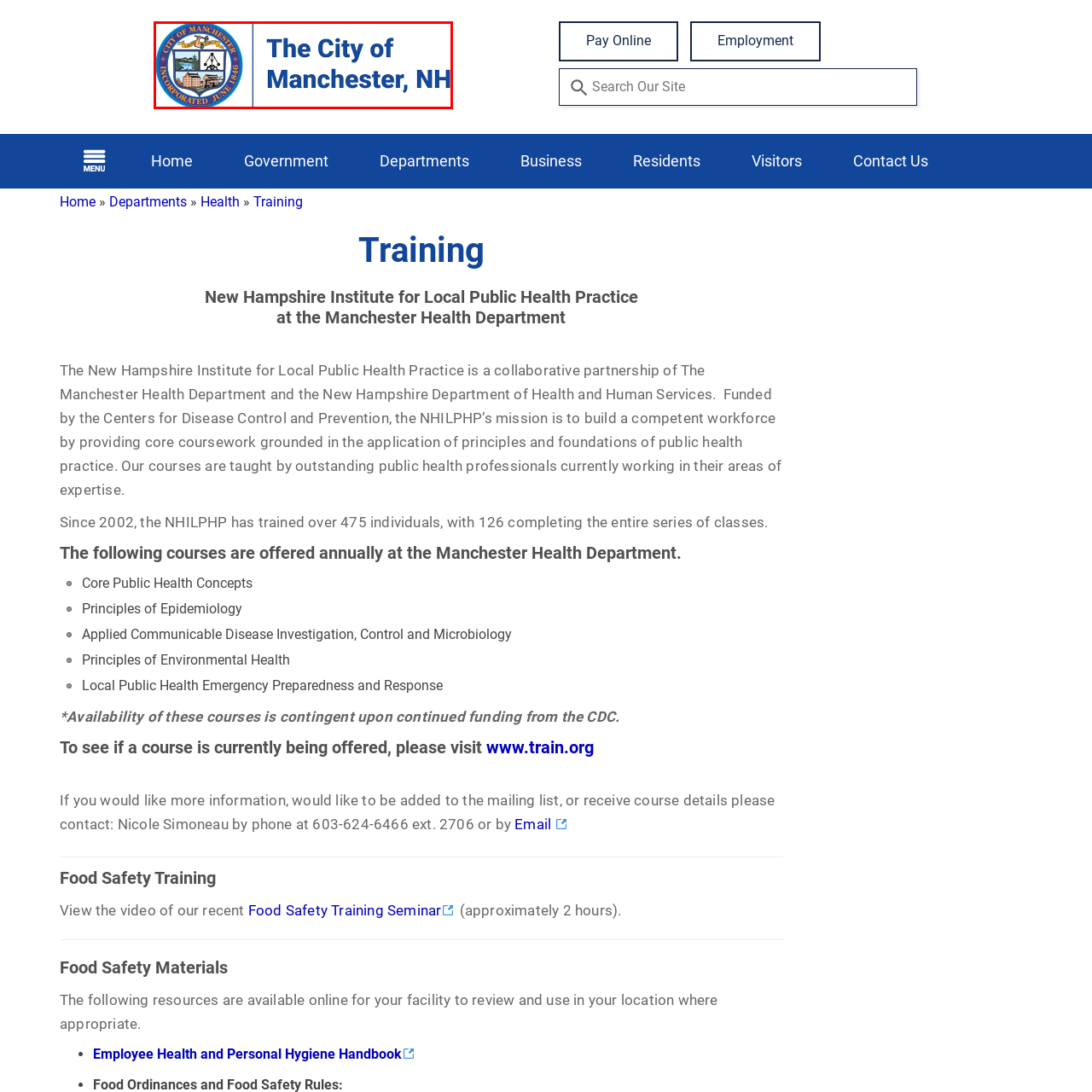Provide a thorough description of the scene depicted within the red bounding box.

The image features the official emblem of the City of Manchester, New Hampshire. It includes a colorful seal that displays various symbols representing the city. On the left side of the image, the seal is encircled by the text "City of Manchester NH" and "Incorporated June 1846." To the right, the bold blue text "The City of Manchester, NH" emphasizes the name of the city, presenting a clear and professional branding for the municipality. This visual representation conveys a sense of heritage and civic pride, reflecting Manchester's rich history and community spirit.